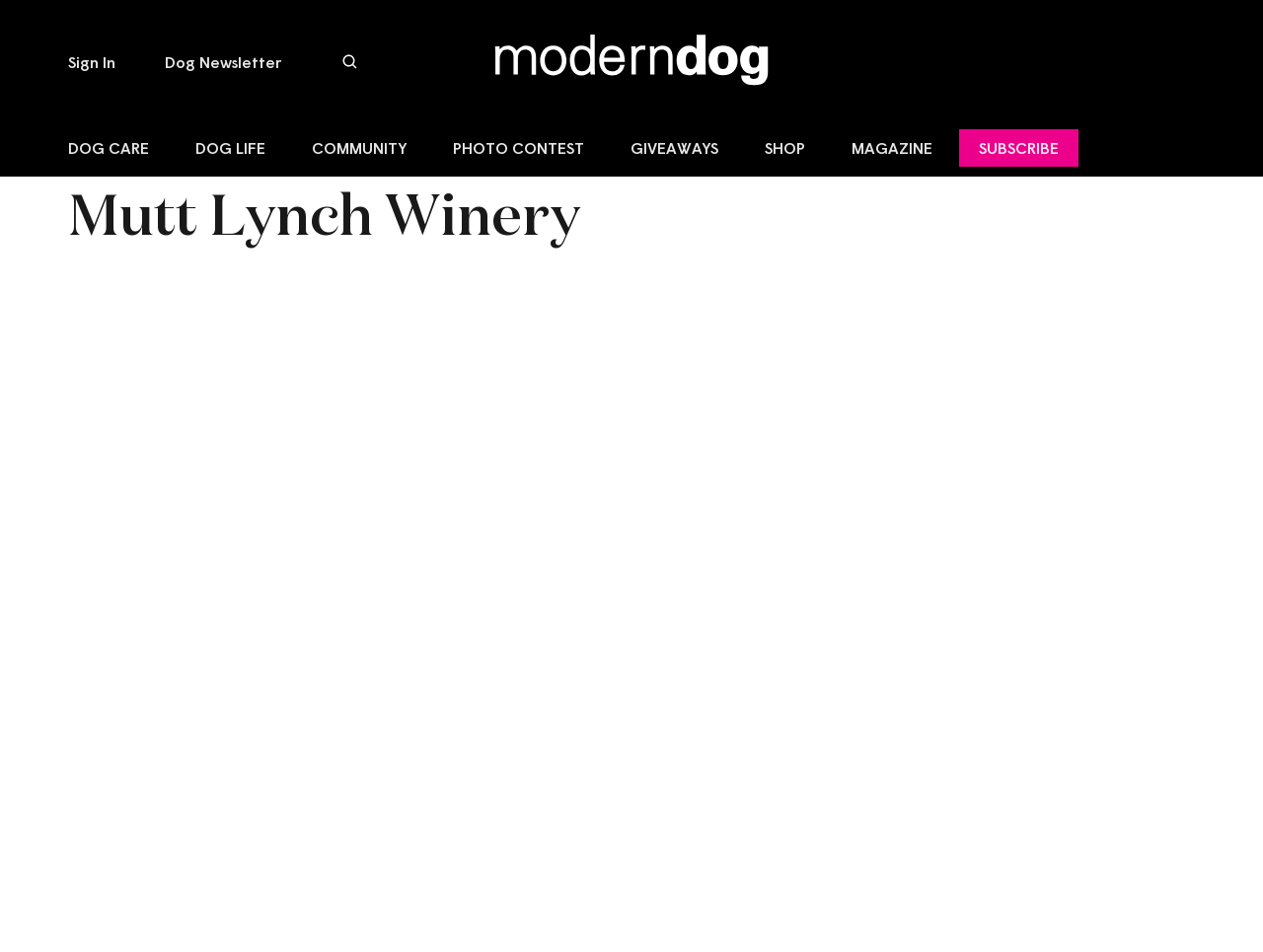How many main categories are there?
Using the screenshot, give a one-word or short phrase answer.

7